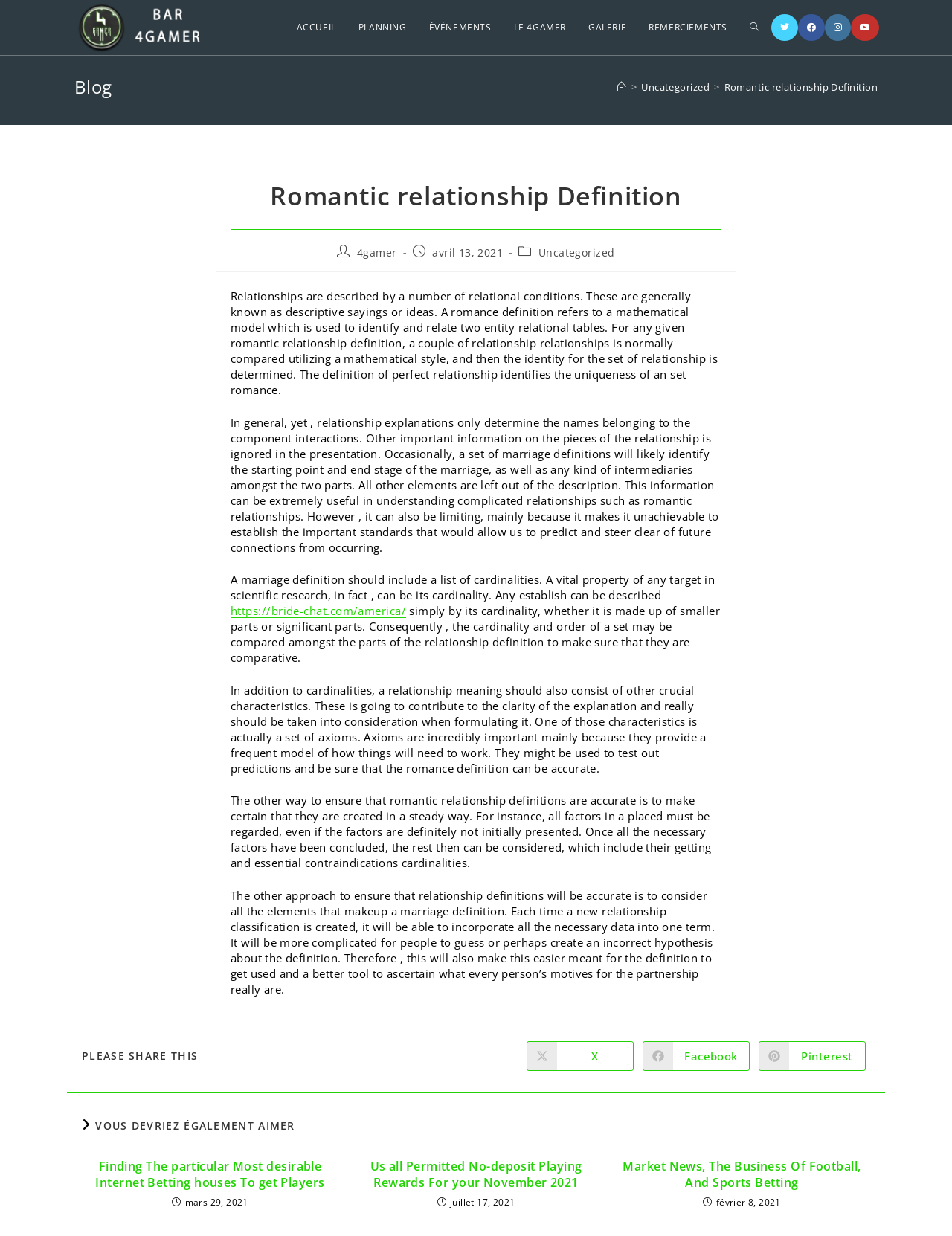Identify the bounding box coordinates of the area that should be clicked in order to complete the given instruction: "Click on the 'Share on X' sharing option". The bounding box coordinates should be four float numbers between 0 and 1, i.e., [left, top, right, bottom].

[0.553, 0.842, 0.666, 0.867]